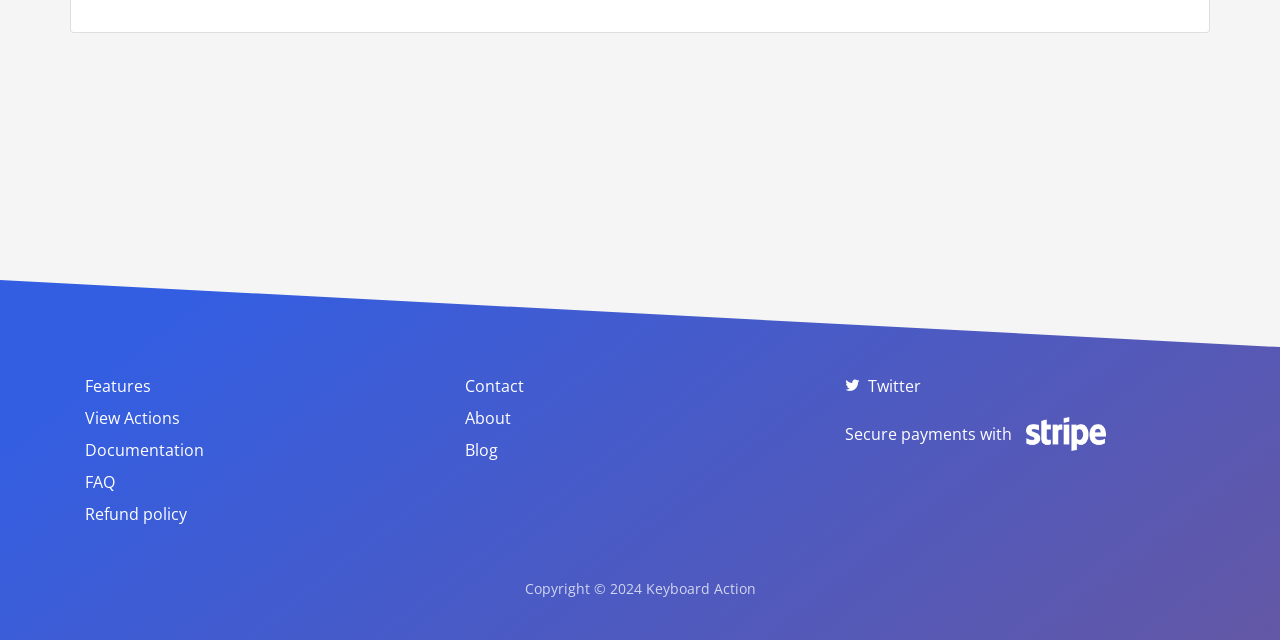Determine the bounding box of the UI element mentioned here: "Social Media Challenge". The coordinates must be in the format [left, top, right, bottom] with values ranging from 0 to 1.

None